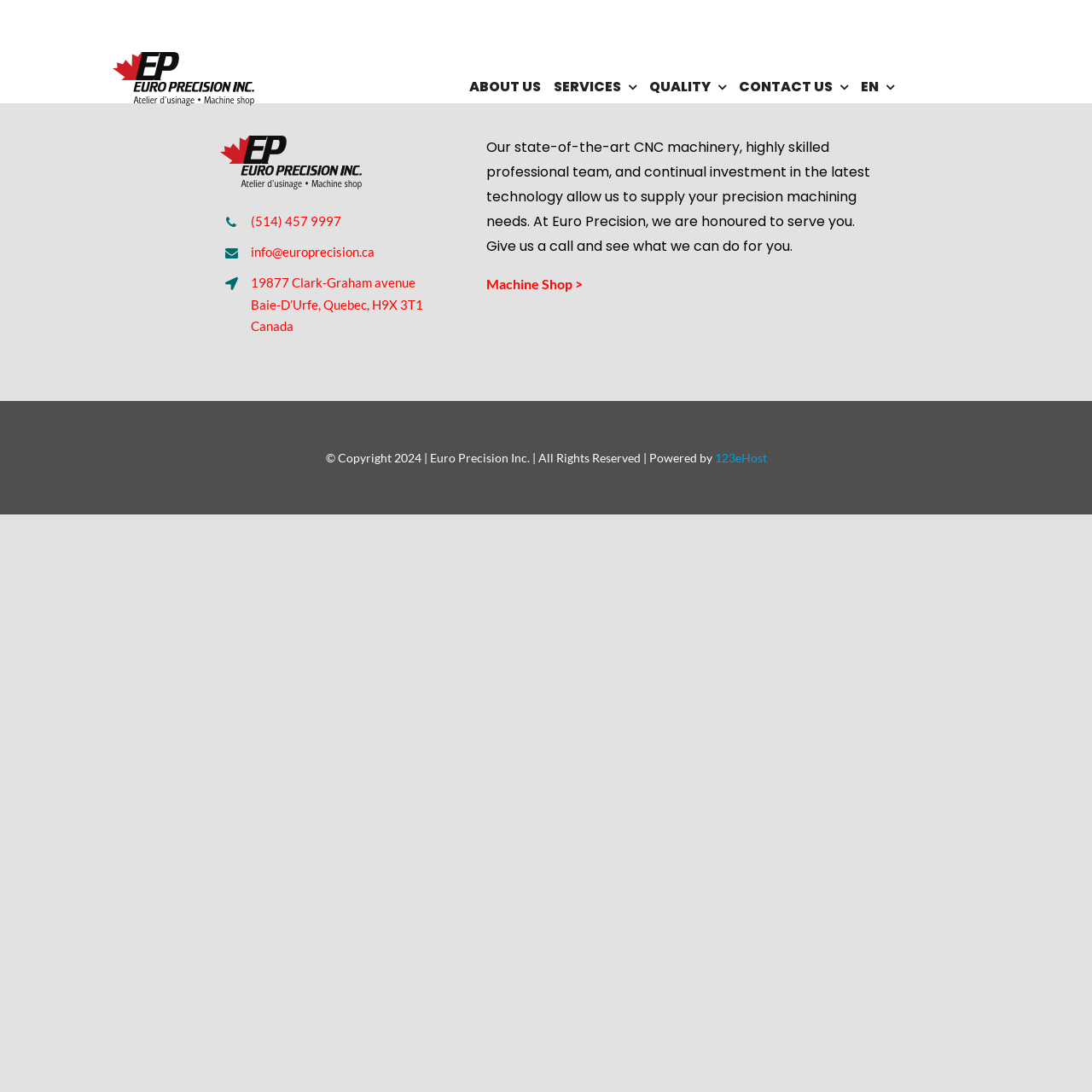What is the address of Euro Precision Inc.?
From the screenshot, supply a one-word or short-phrase answer.

19877 Clark-Graham avenue Baie-D’Urfe, Quebec, H9X 3T1 Canada